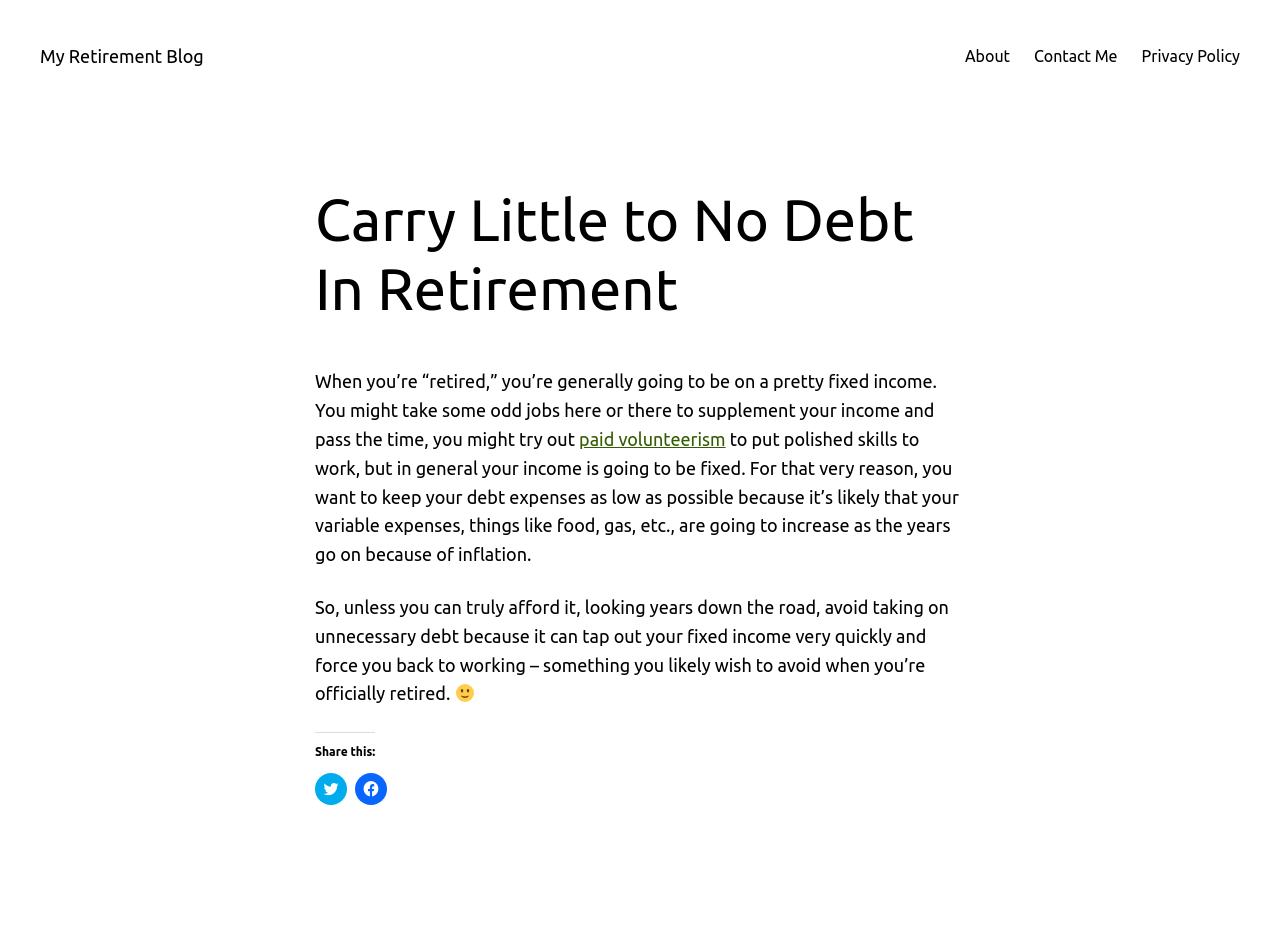What is the principal heading displayed on the webpage?

Carry Little to No Debt In Retirement